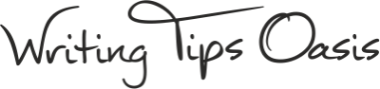What type of typography is used in the logo?
Please analyze the image and answer the question with as much detail as possible.

The caption specifically mentions that the logo features elegant typography, characterized by a clean and flowing script, which suggests a sophisticated and refined design.